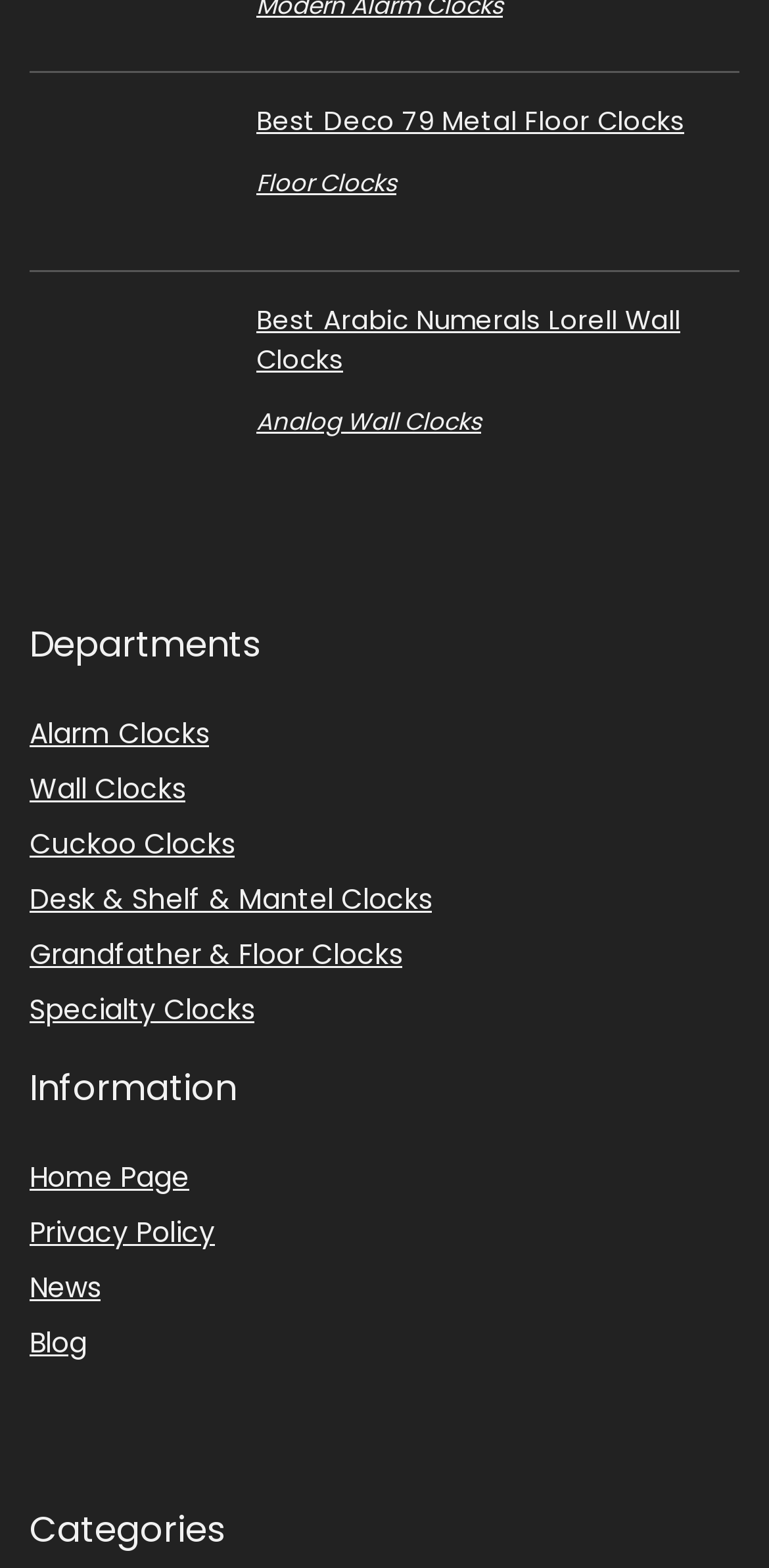Please provide a brief answer to the following inquiry using a single word or phrase:
What is the second type of clock listed?

Arabic Numerals Lorell Wall Clocks